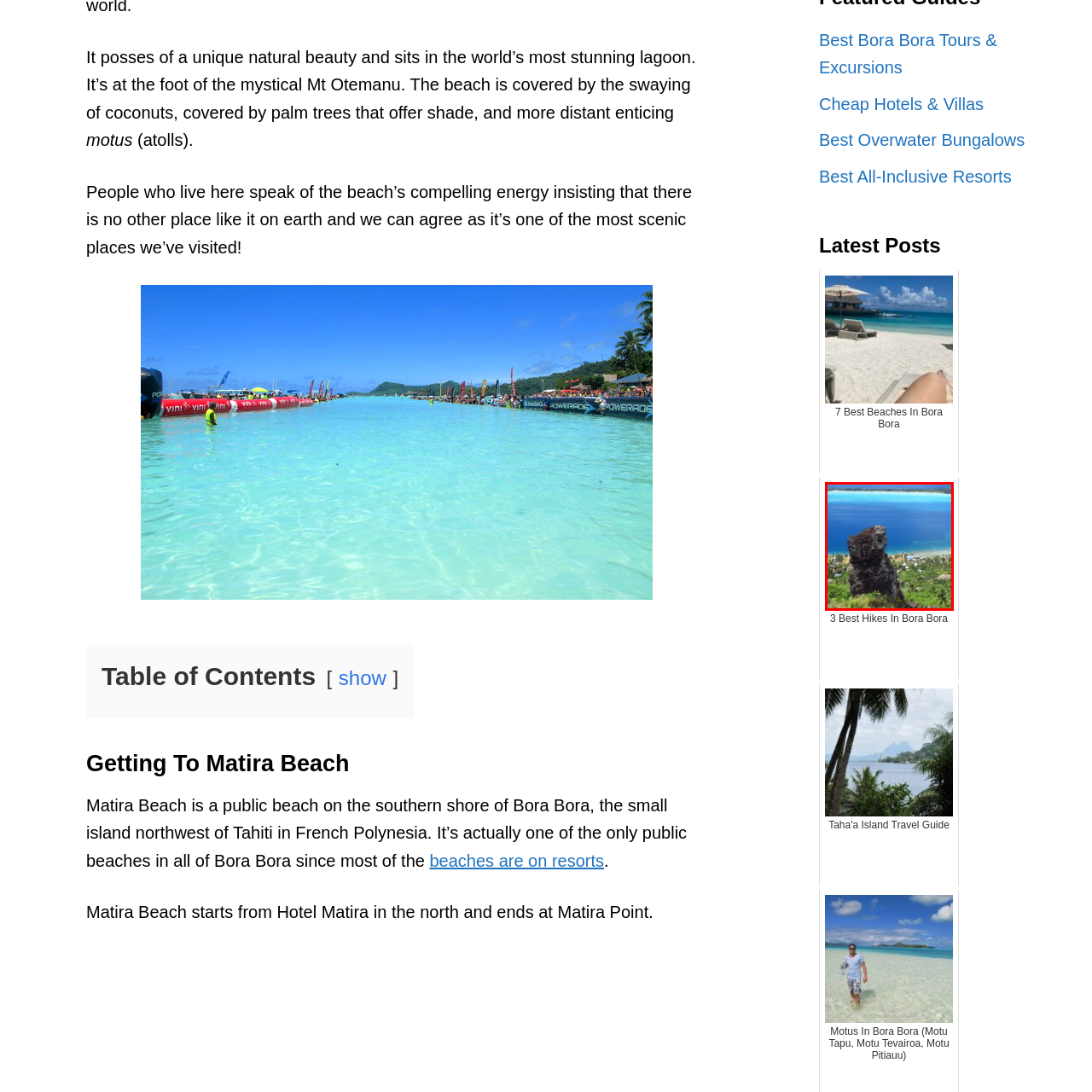What is the state of the waves on the horizon?
Inspect the image indicated by the red outline and answer the question with a single word or short phrase.

softly rolling